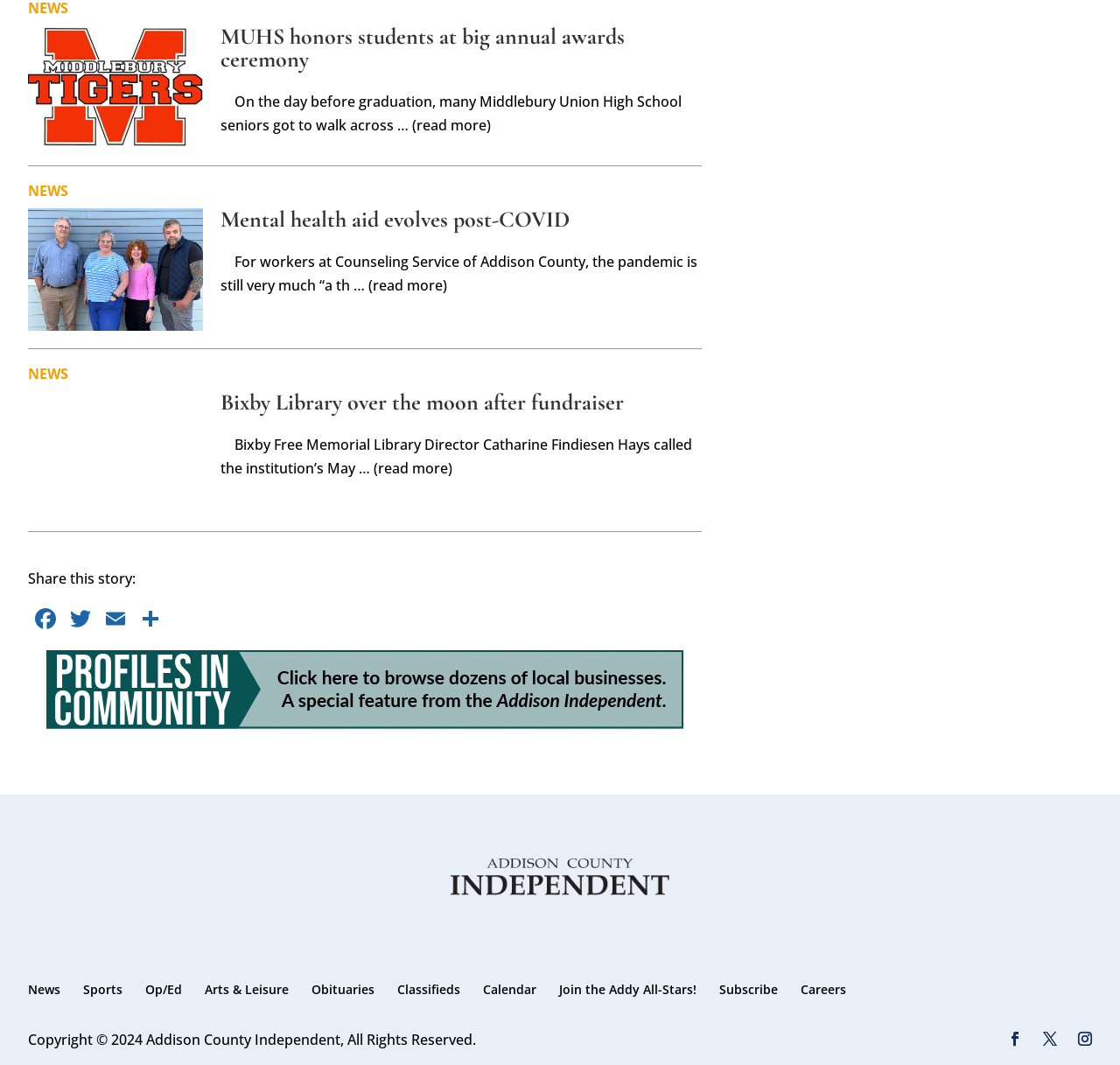Please answer the following question using a single word or phrase: 
What is the copyright year of the webpage?

2024